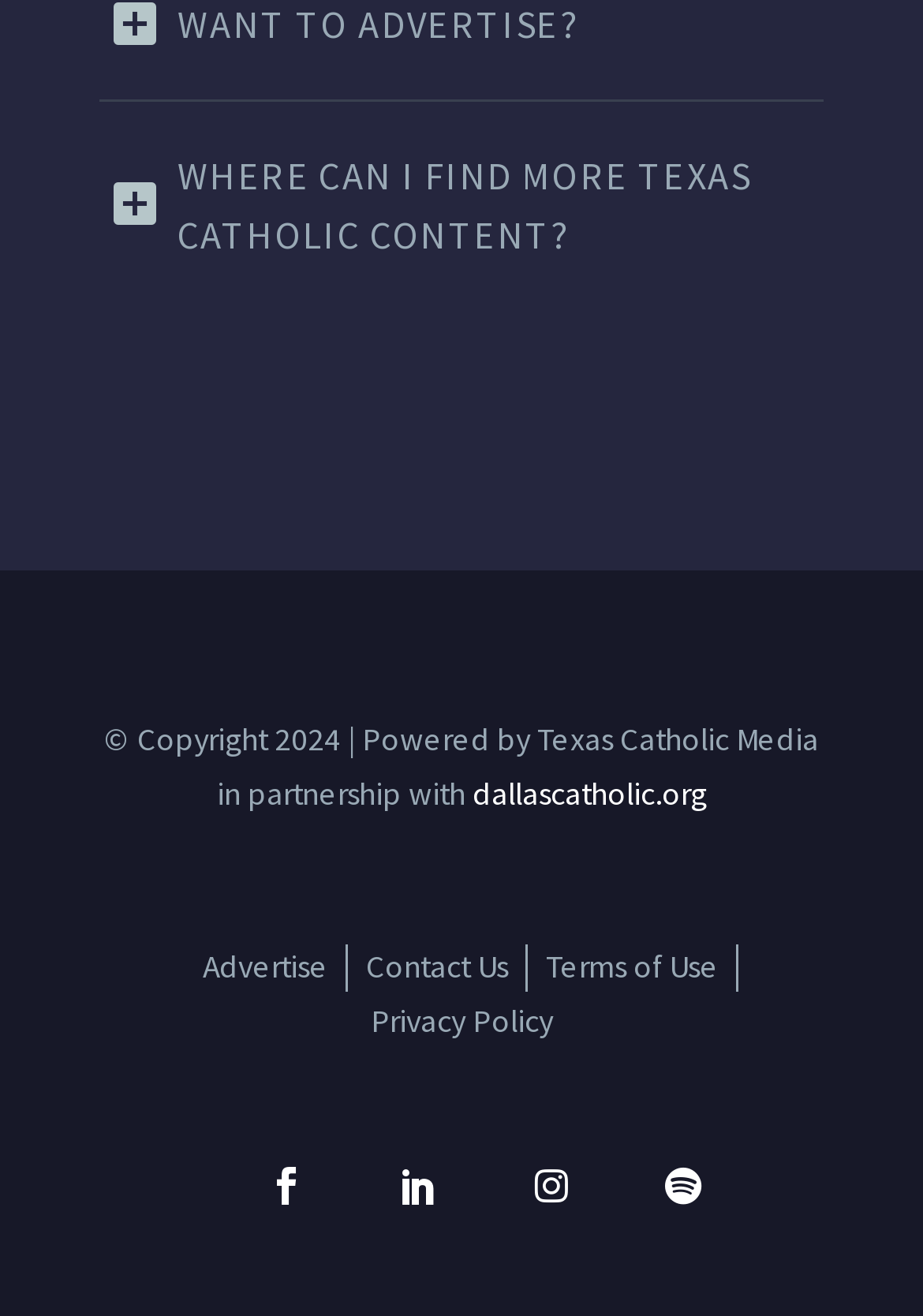Please answer the following question using a single word or phrase: 
What is the domain of the linked website?

dallascatholic.org